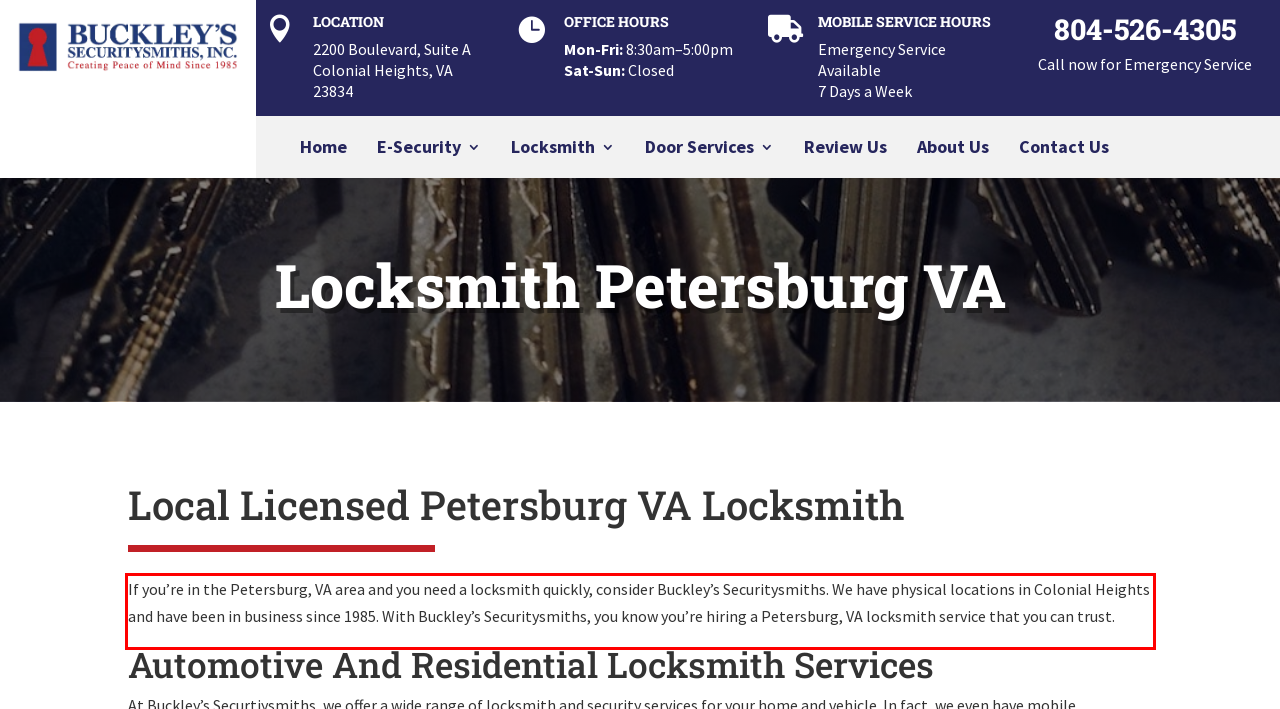Given a webpage screenshot, locate the red bounding box and extract the text content found inside it.

If you’re in the Petersburg, VA area and you need a locksmith quickly, consider Buckley’s Securitysmiths. We have physical locations in Colonial Heights and have been in business since 1985. With Buckley’s Securitysmiths, you know you’re hiring a Petersburg, VA locksmith service that you can trust.